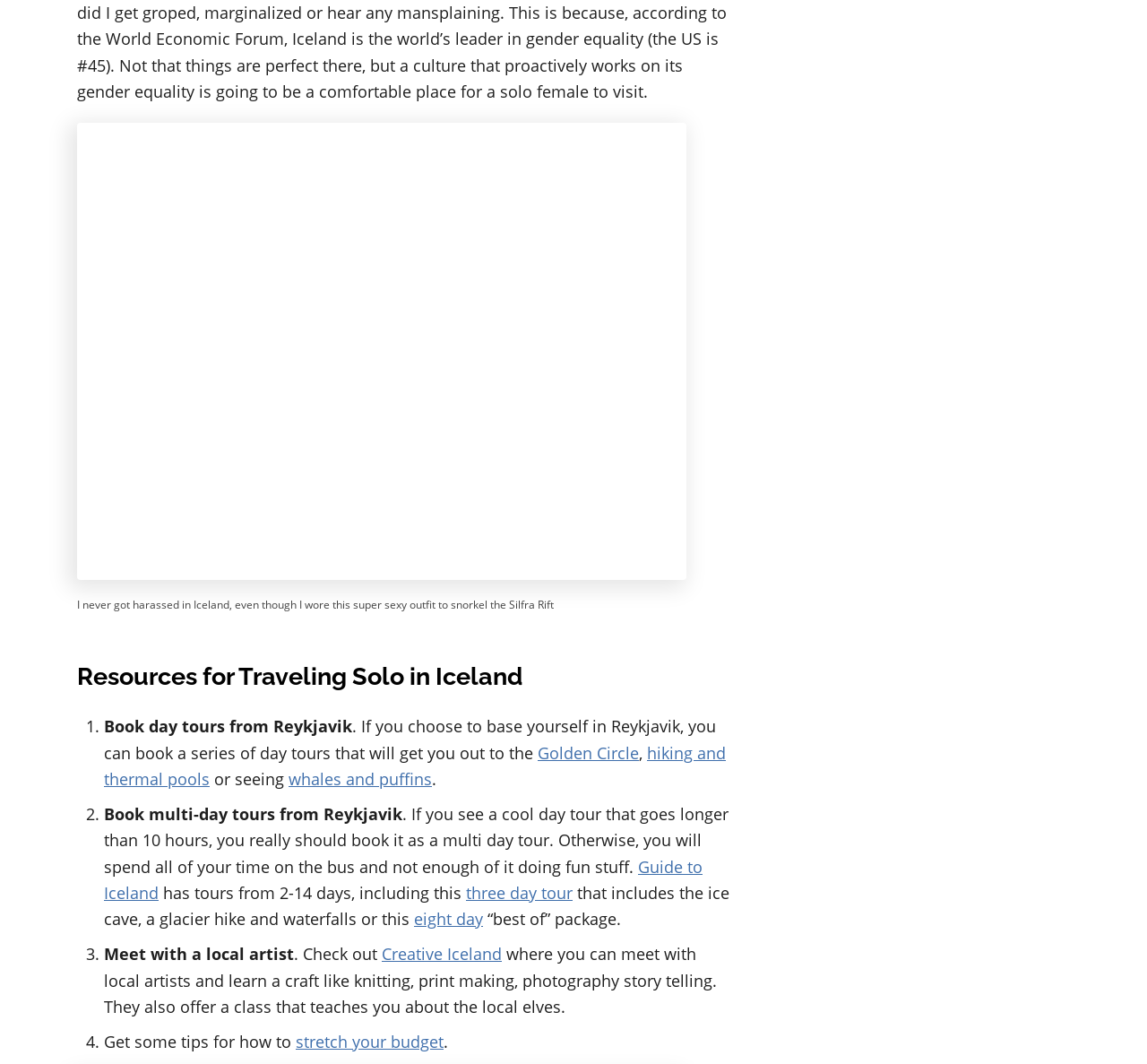What is the name of the tour mentioned in the second list item?
Kindly offer a comprehensive and detailed response to the question.

In the second list item, it is mentioned that 'Guide to Iceland has tours from 2-14 days, including this three day tour...' which indicates that the name of the tour is 'Guide to Iceland'.